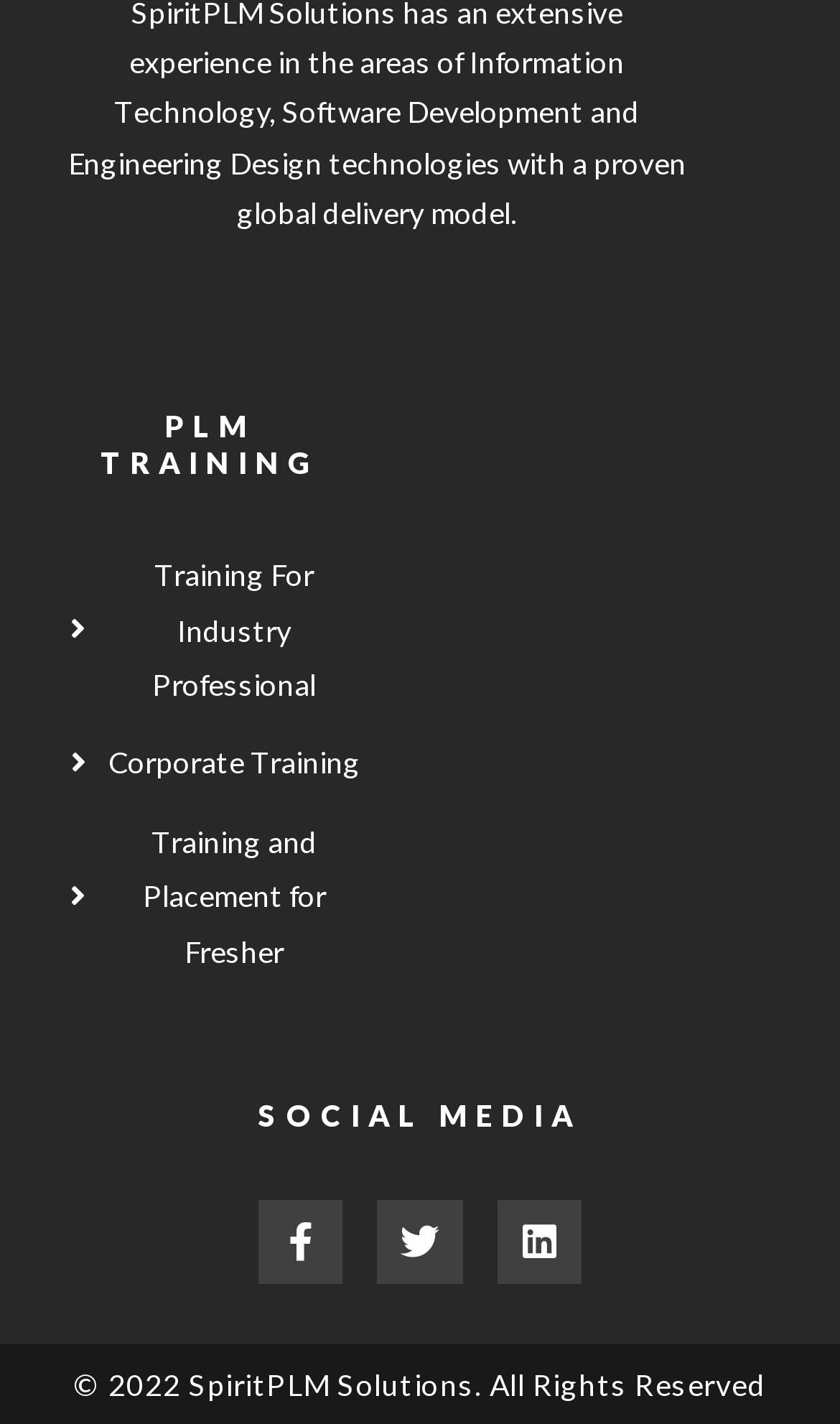Give a short answer to this question using one word or a phrase:
What is the first training option?

Training For Industry Professional